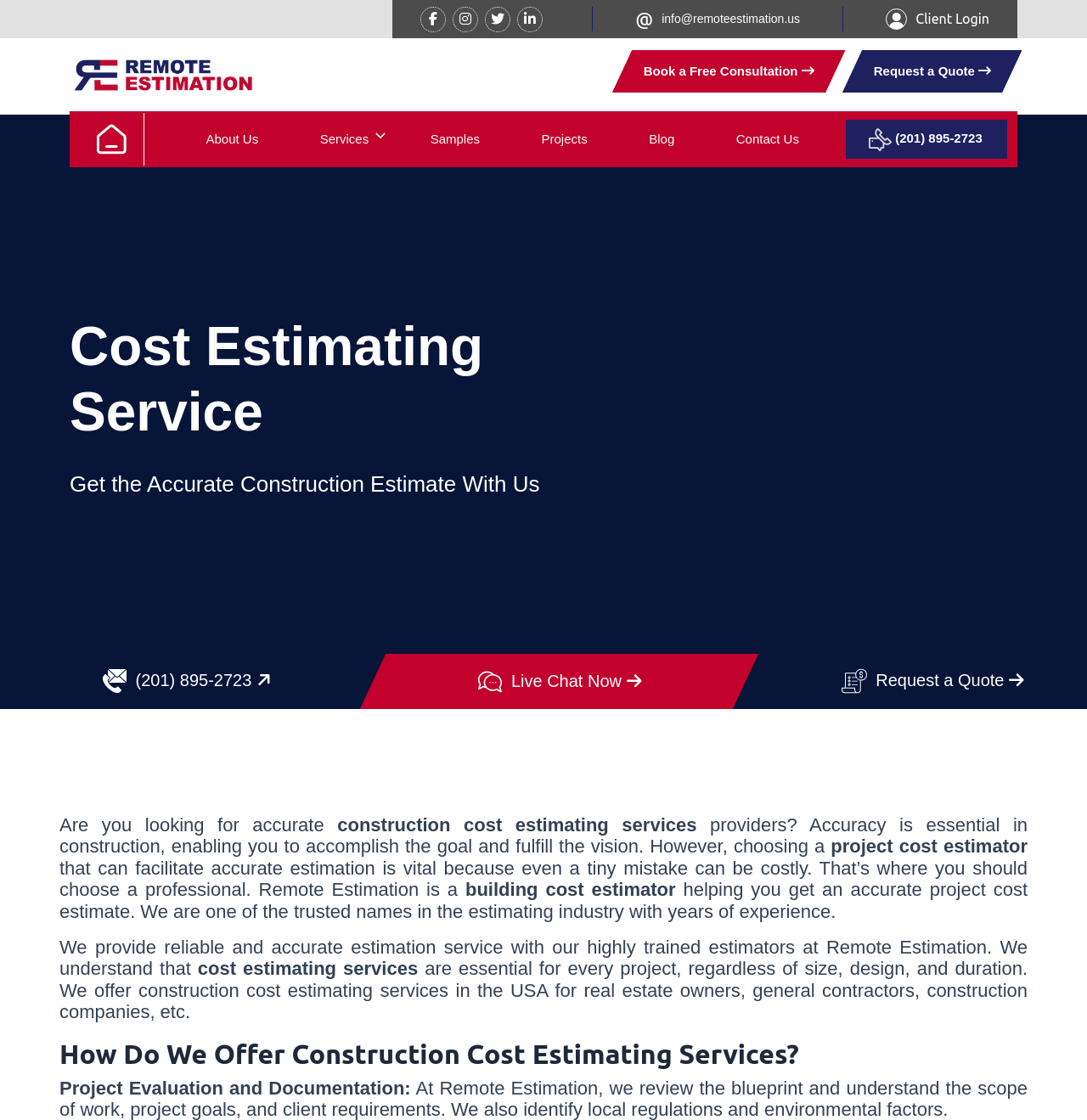Please indicate the bounding box coordinates for the clickable area to complete the following task: "Request a quote". The coordinates should be specified as four float numbers between 0 and 1, i.e., [left, top, right, bottom].

[0.775, 0.045, 0.94, 0.083]